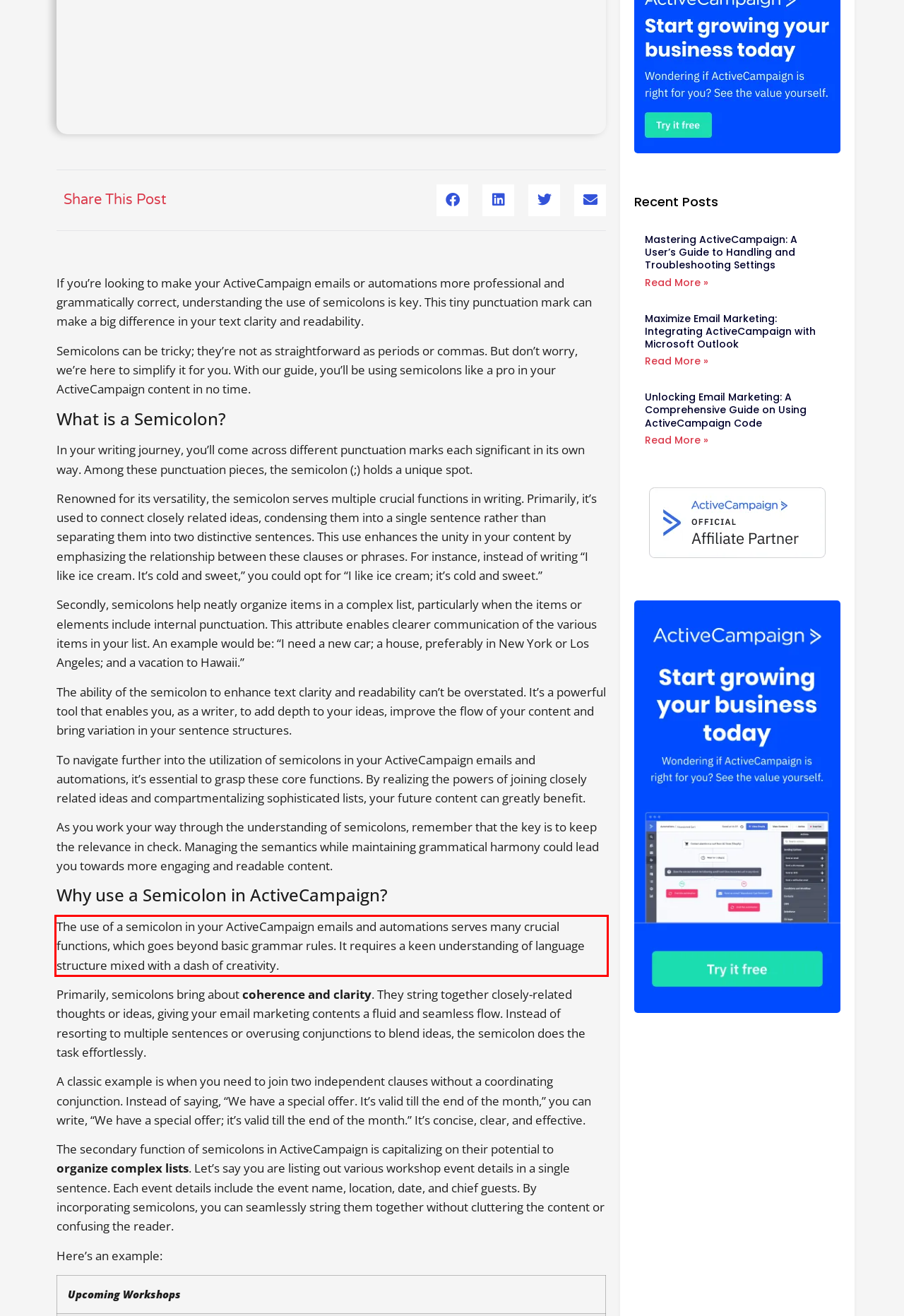Identify the red bounding box in the webpage screenshot and perform OCR to generate the text content enclosed.

The use of a semicolon in your ActiveCampaign emails and automations serves many crucial functions, which goes beyond basic grammar rules. It requires a keen understanding of language structure mixed with a dash of creativity.